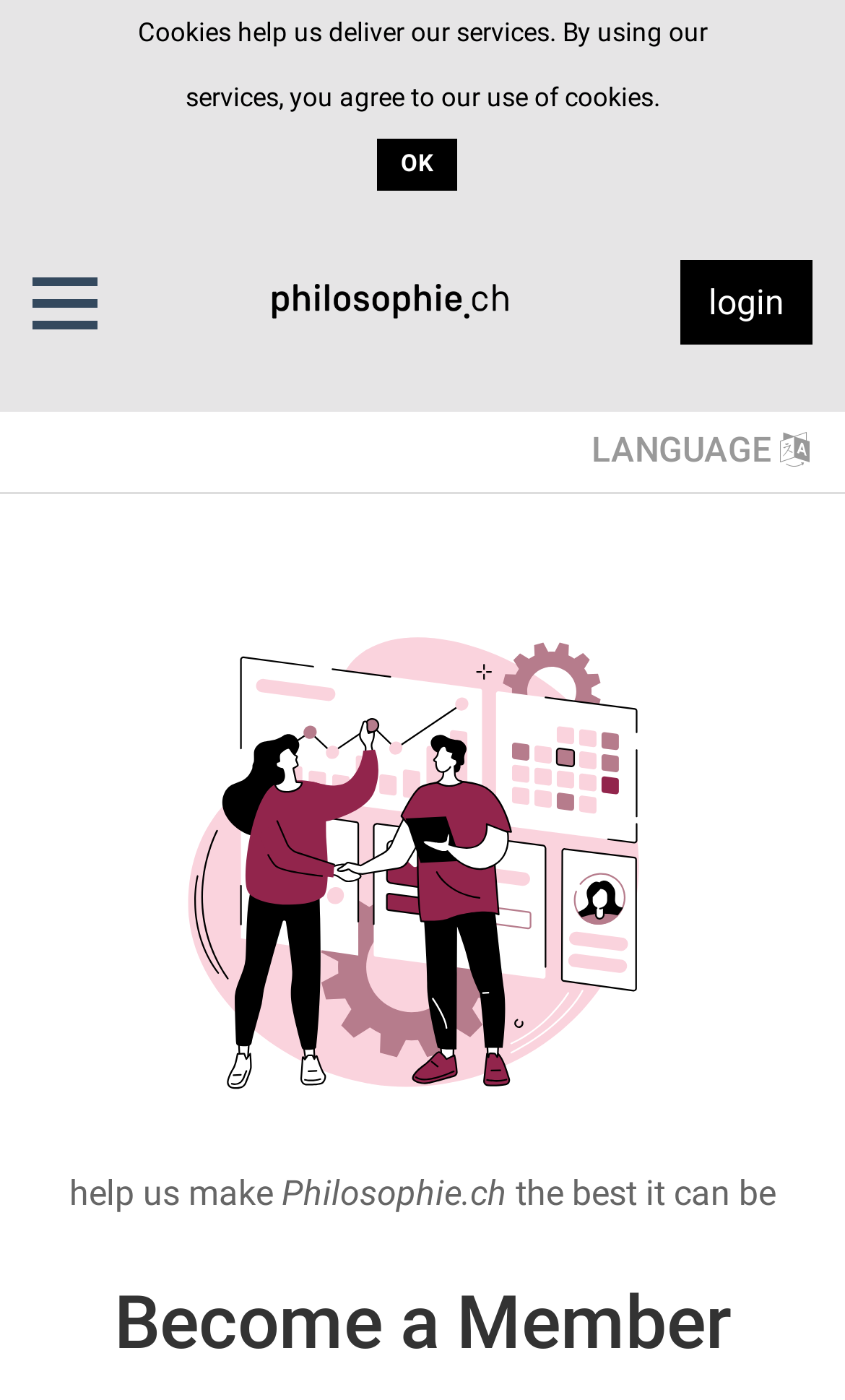Based on the element description, predict the bounding box coordinates (top-left x, top-left y, bottom-right x, bottom-right y) for the UI element in the screenshot: Language

[0.667, 0.294, 0.962, 0.351]